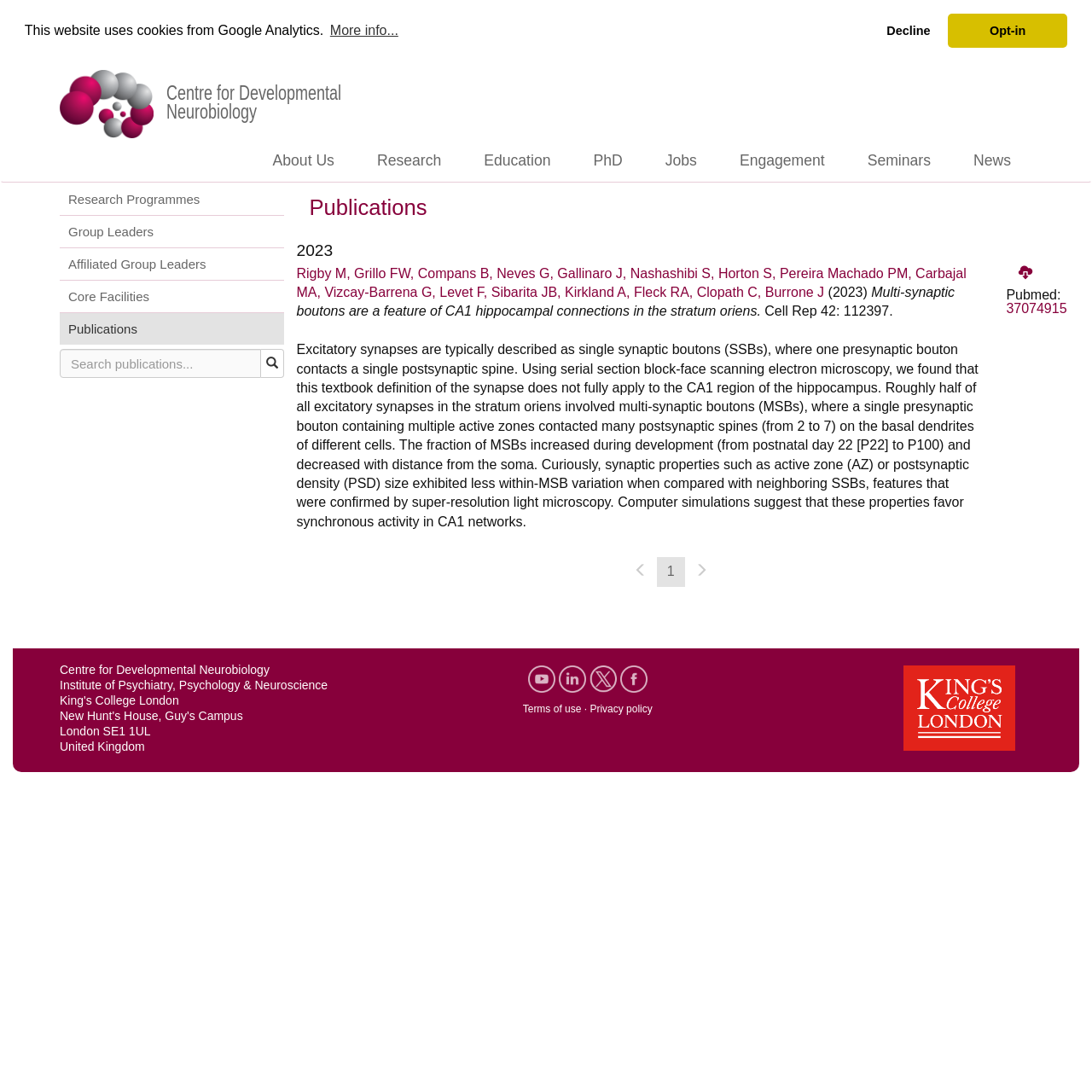How many postsynaptic spines can a single presynaptic bouton contact?
Please elaborate on the answer to the question with detailed information.

According to the publication summary, a single presynaptic bouton can contact from 2 to 7 postsynaptic spines on the basal dendrites of different cells.